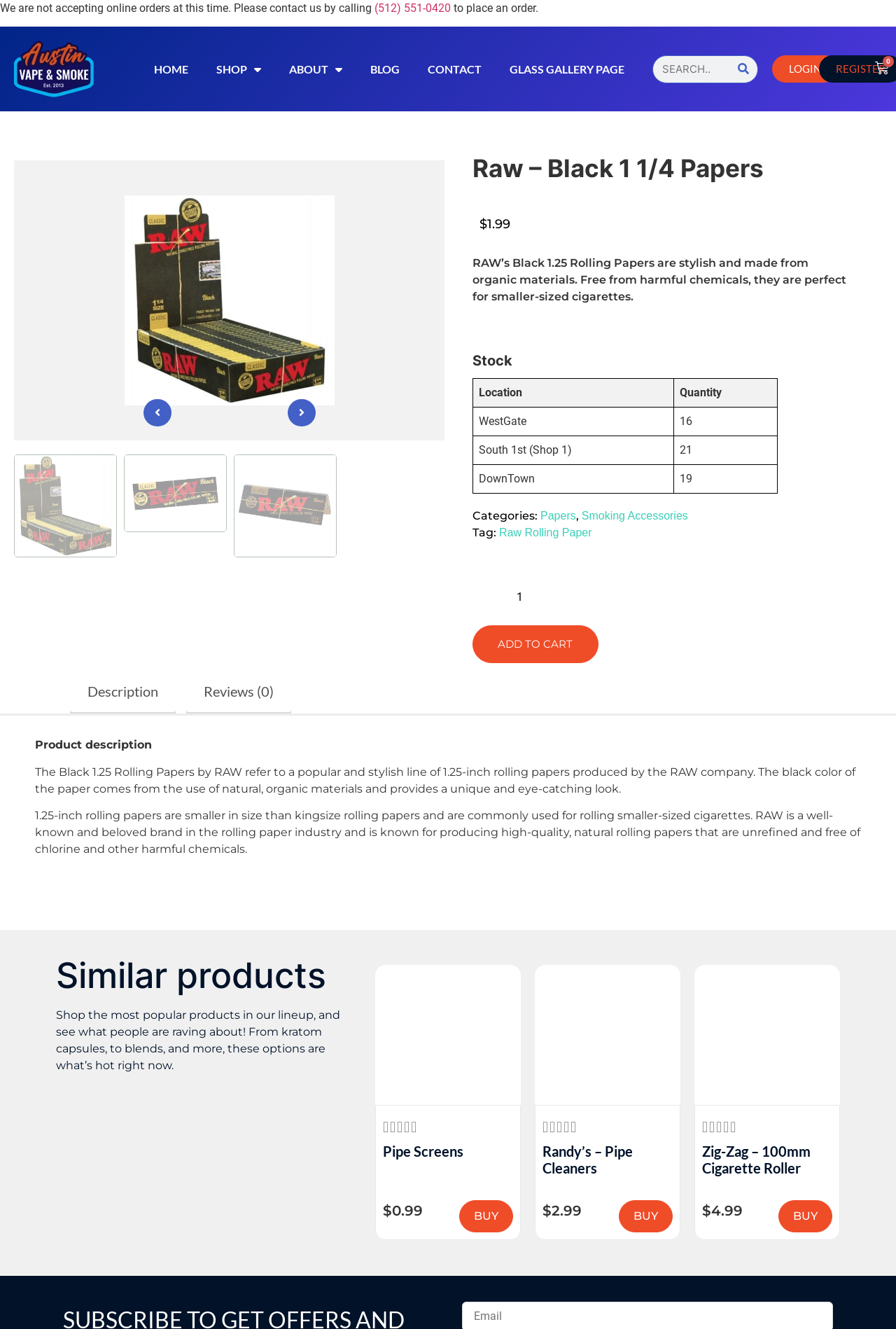From the element description مسار كلاود, predict the bounding box coordinates of the UI element. The coordinates must be specified in the format (top-left x, top-left y, bottom-right x, bottom-right y) and should be within the 0 to 1 range.

None